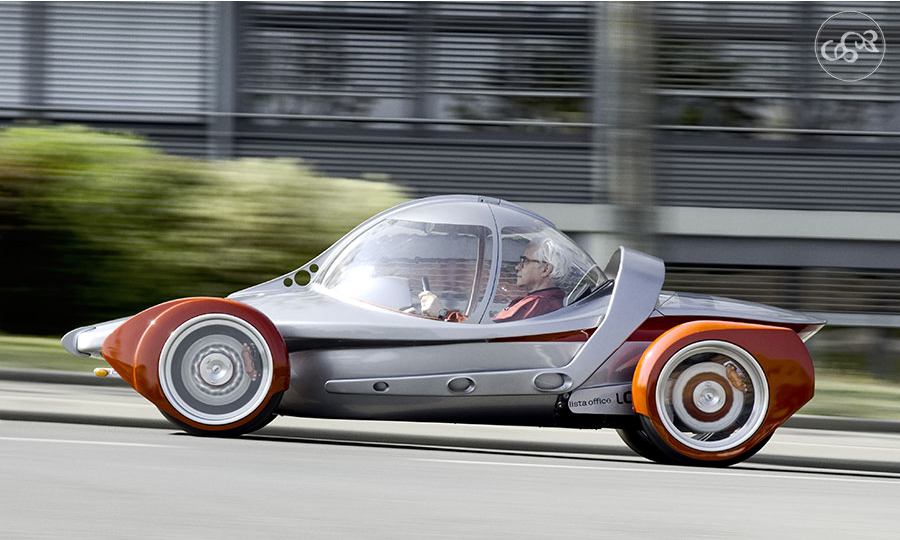Who is driving the Two for 100 vehicle?
Please look at the screenshot and answer using one word or phrase.

Franco Sbarro